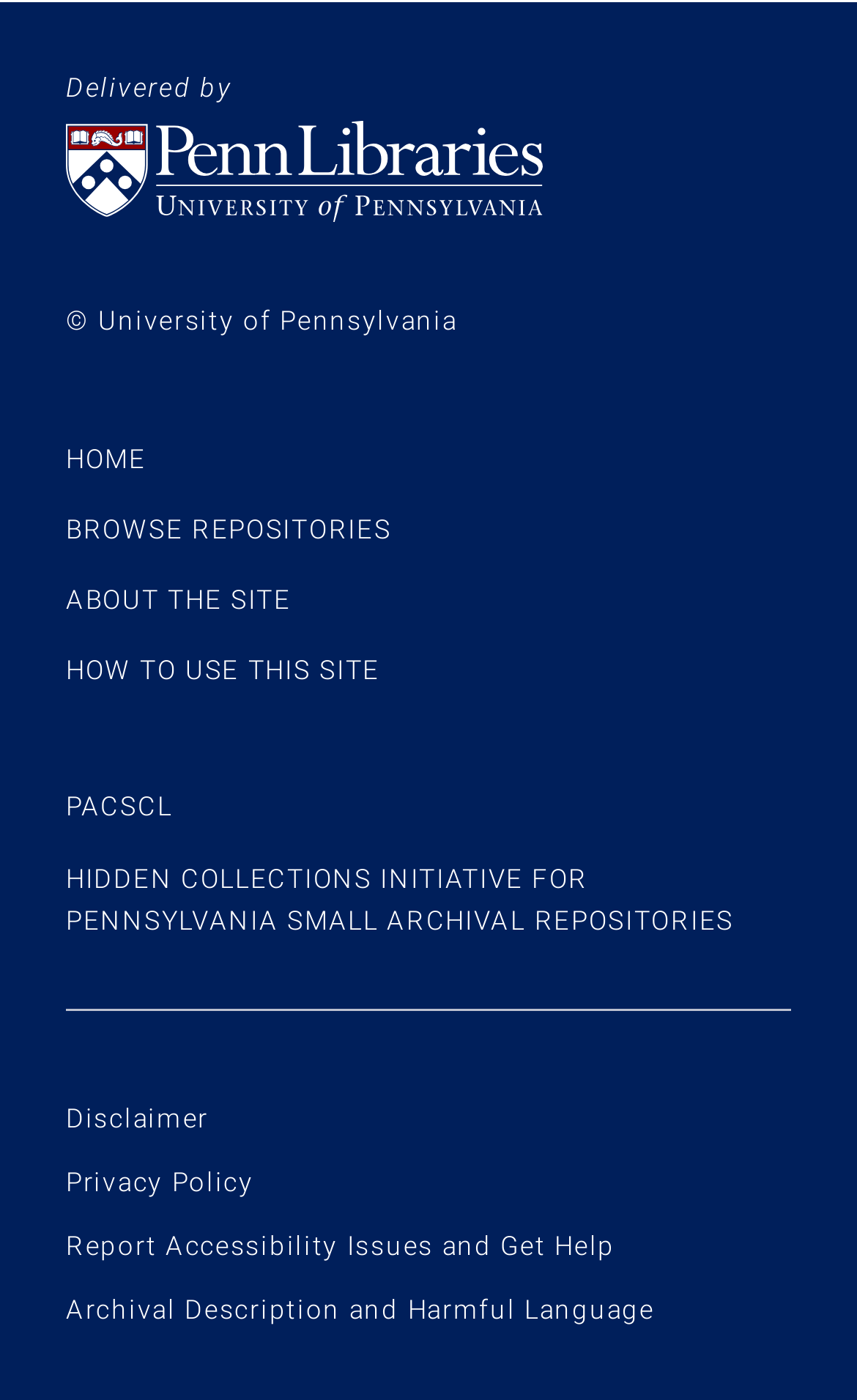Please specify the bounding box coordinates of the clickable section necessary to execute the following command: "Visit HOME page".

[0.077, 0.316, 0.171, 0.338]